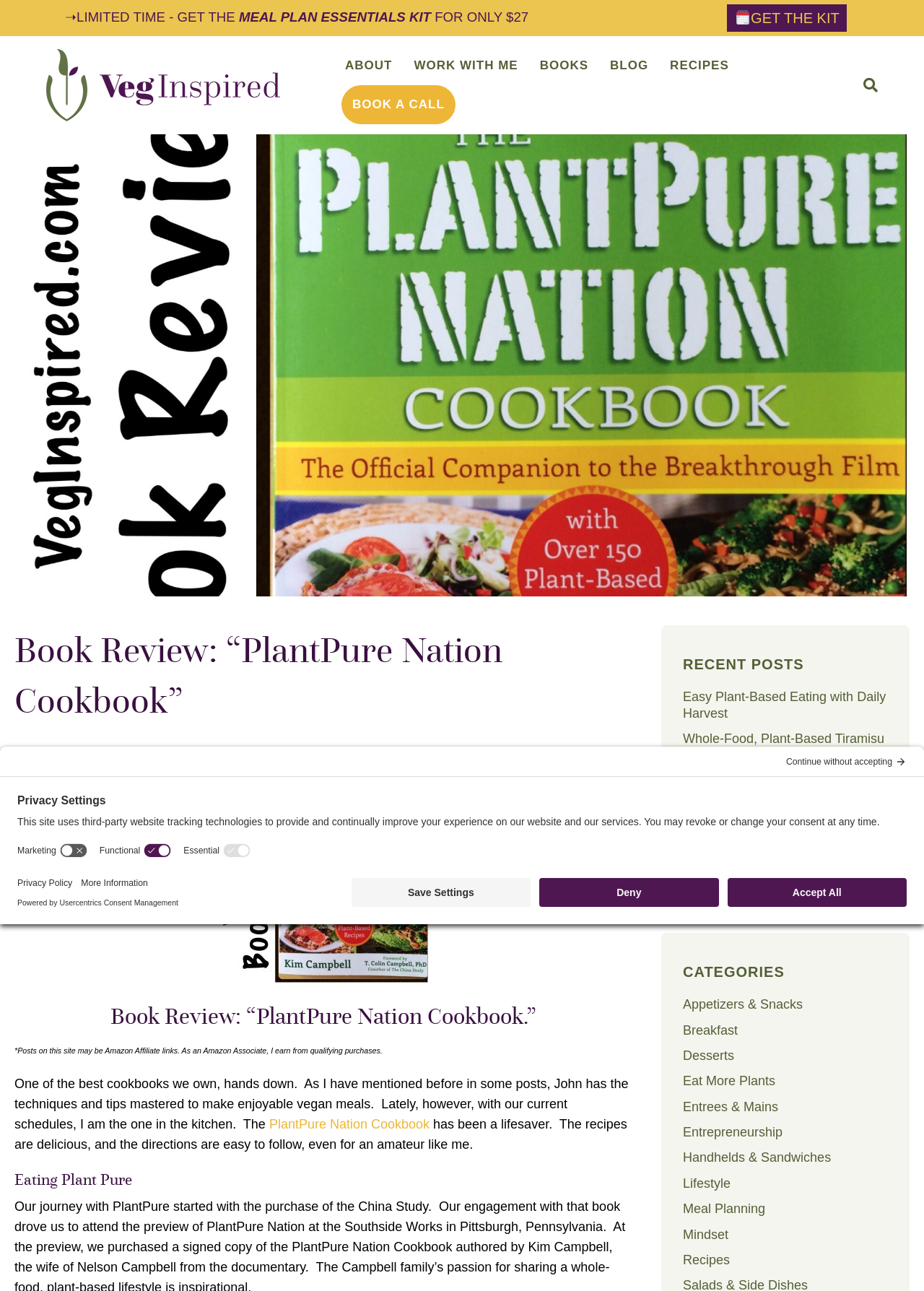Identify and provide the main heading of the webpage.

Book Review: “PlantPure Nation Cookbook”